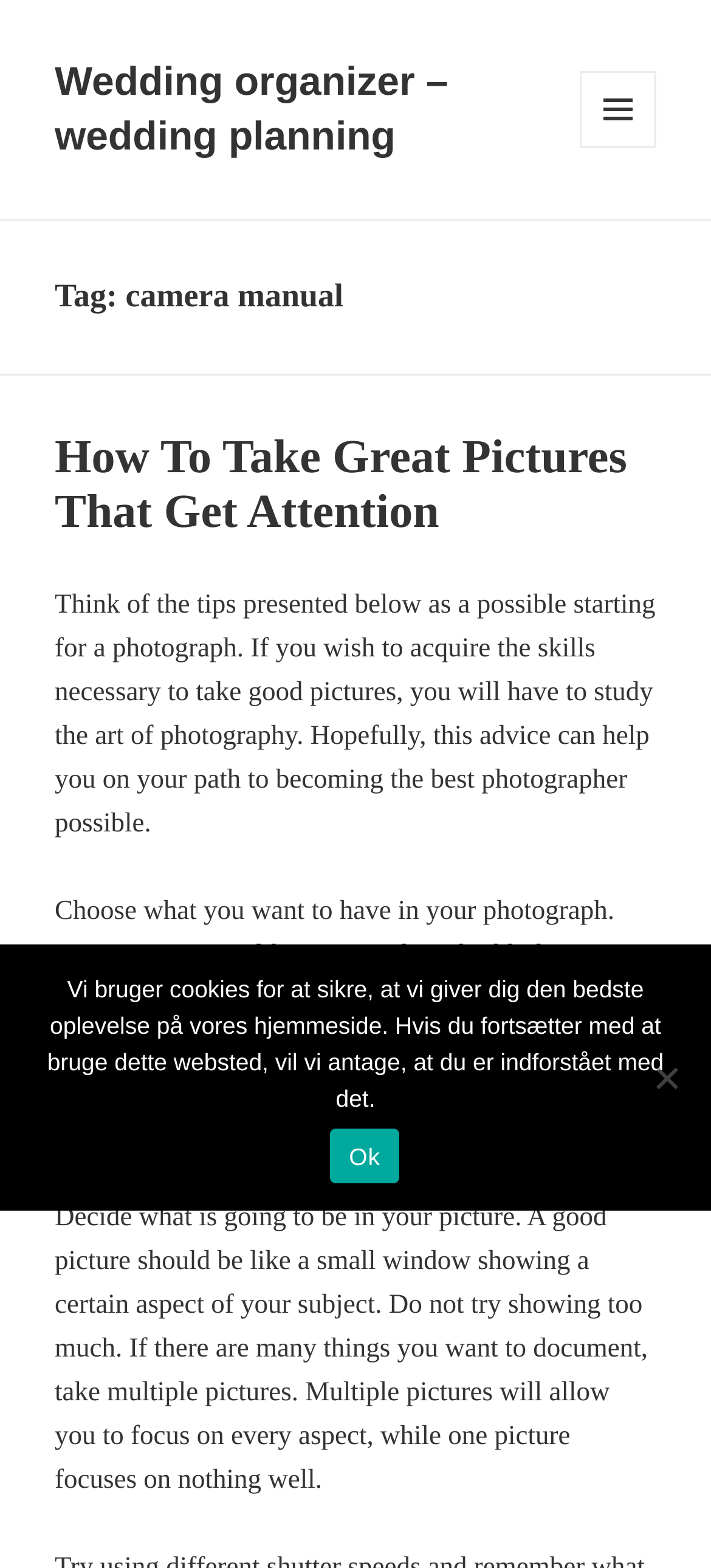Give a concise answer using one word or a phrase to the following question:
How many paragraphs are in the article?

3